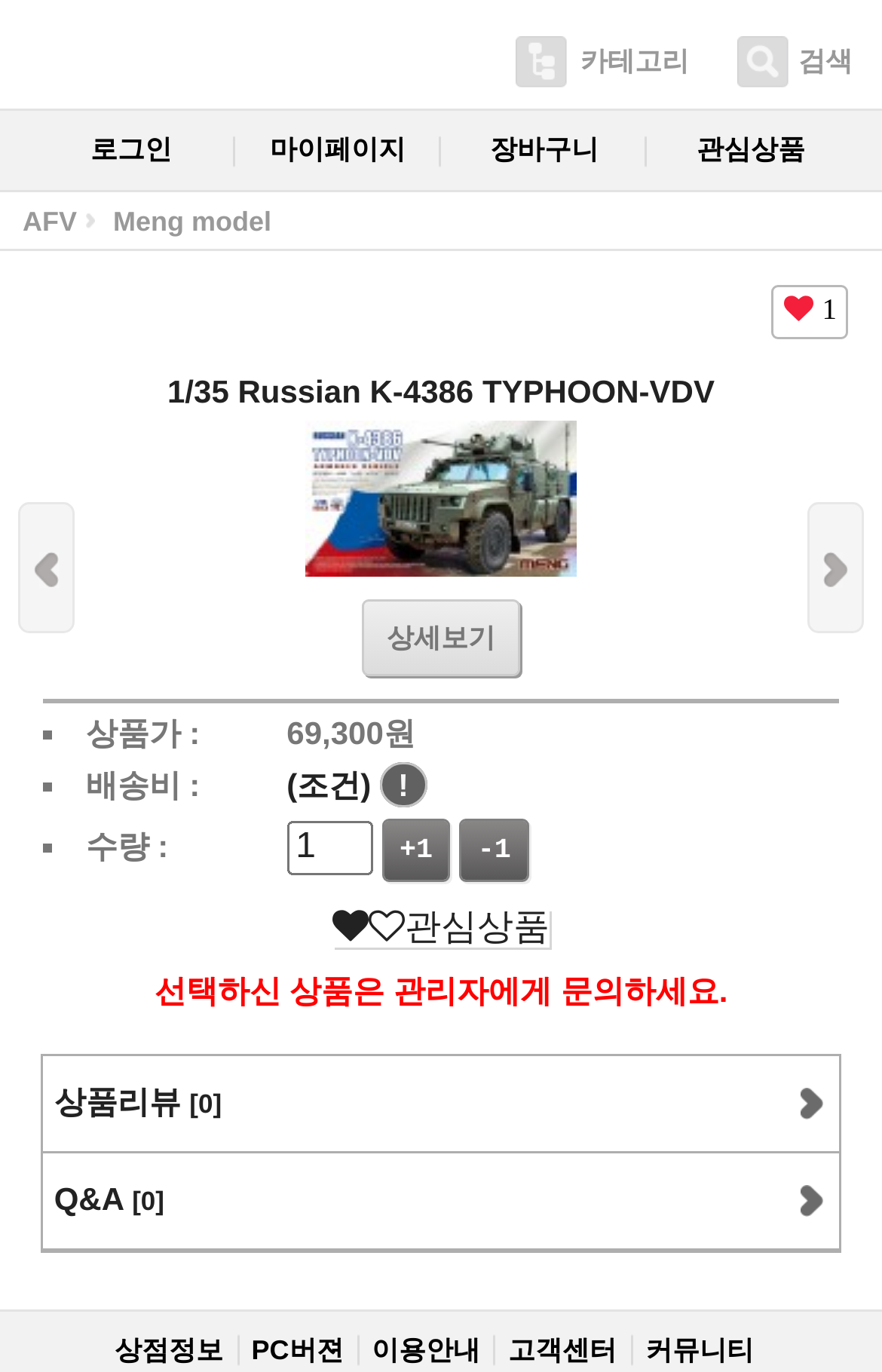Provide a brief response to the question below using one word or phrase:
What is the shipping fee condition?

(조건)!